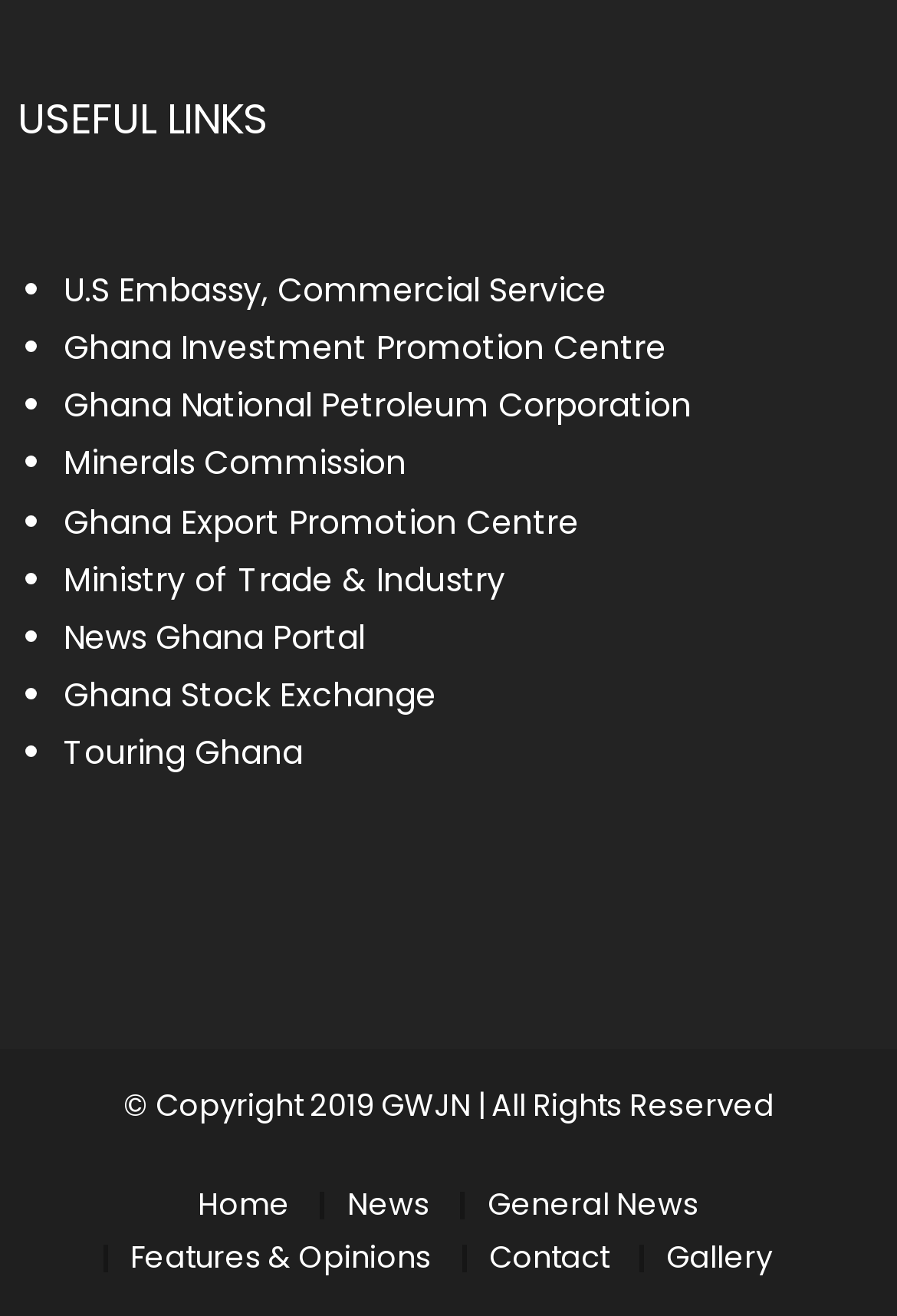Please provide a comprehensive answer to the question based on the screenshot: What is the last link in the 'USEFUL LINKS' section?

The last link in the 'USEFUL LINKS' section is 'Touring Ghana', which is a link to a website related to tourism in Ghana.